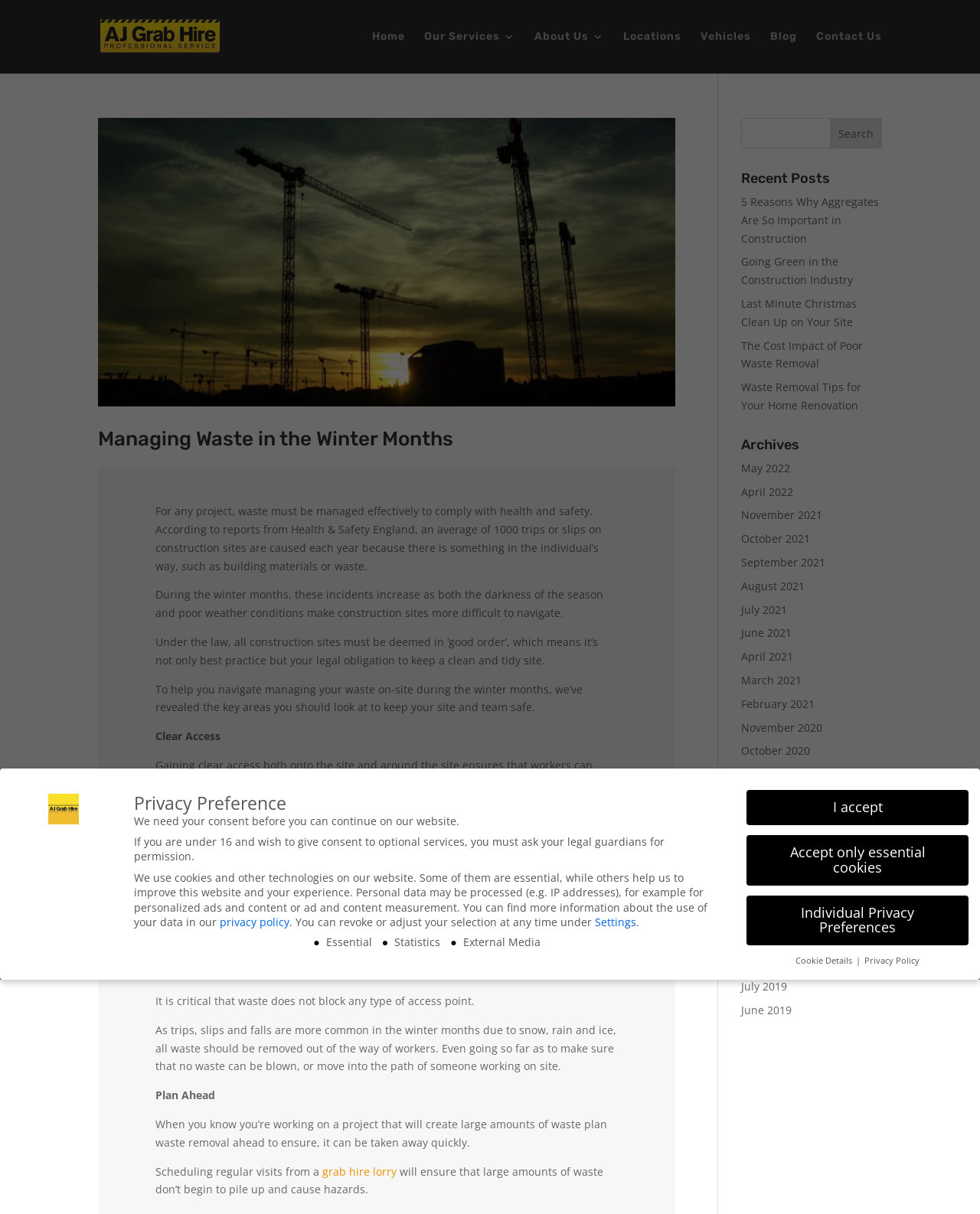How many links are there in the navigation menu?
Carefully analyze the image and provide a thorough answer to the question.

The navigation menu is located at the top of the webpage and contains links to 'Home', 'Our Services', 'About Us', 'Locations', 'Vehicles', 'Blog', and 'Contact Us', which makes a total of 7 links.